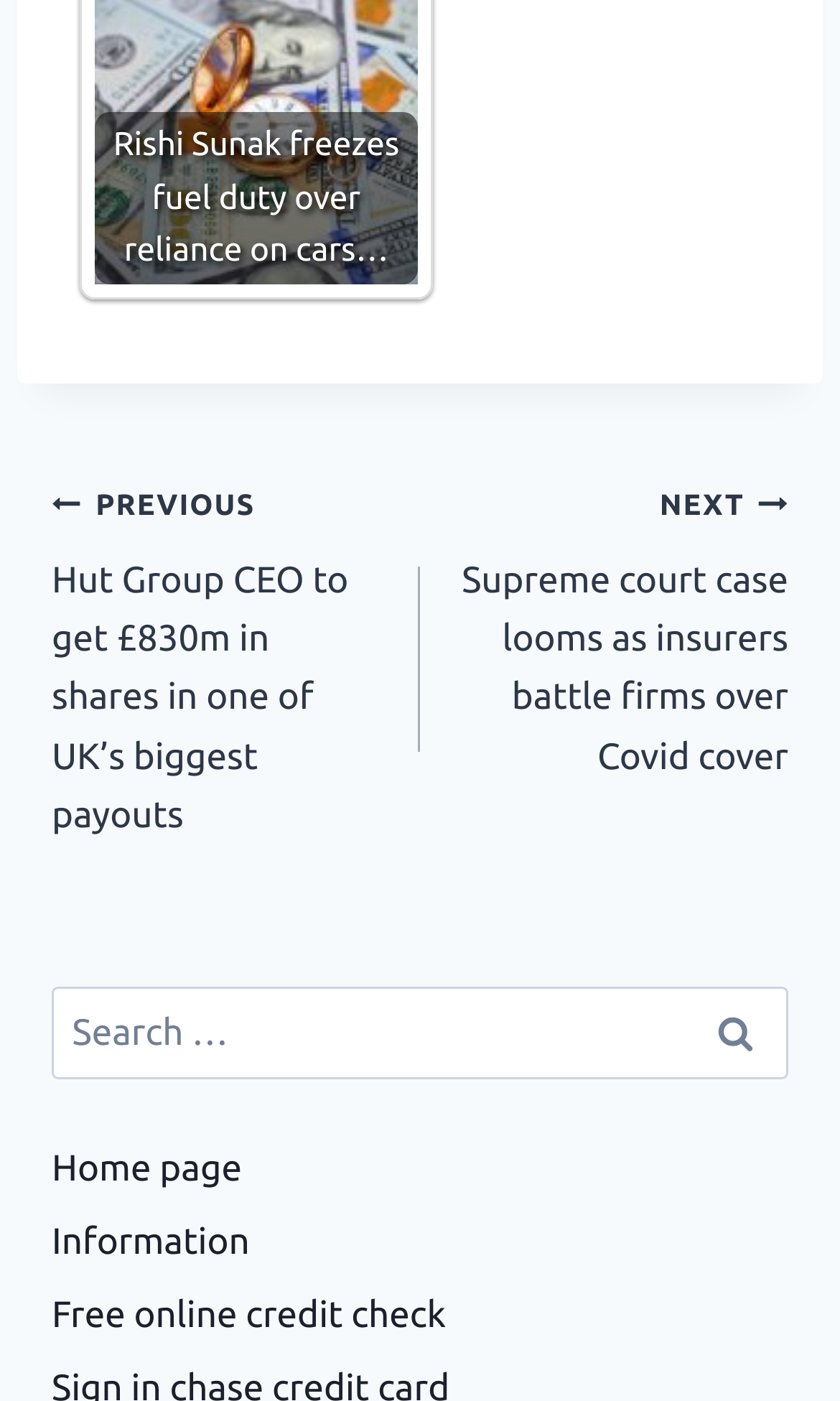How many links are in the navigation?
Please provide a single word or phrase as your answer based on the screenshot.

2